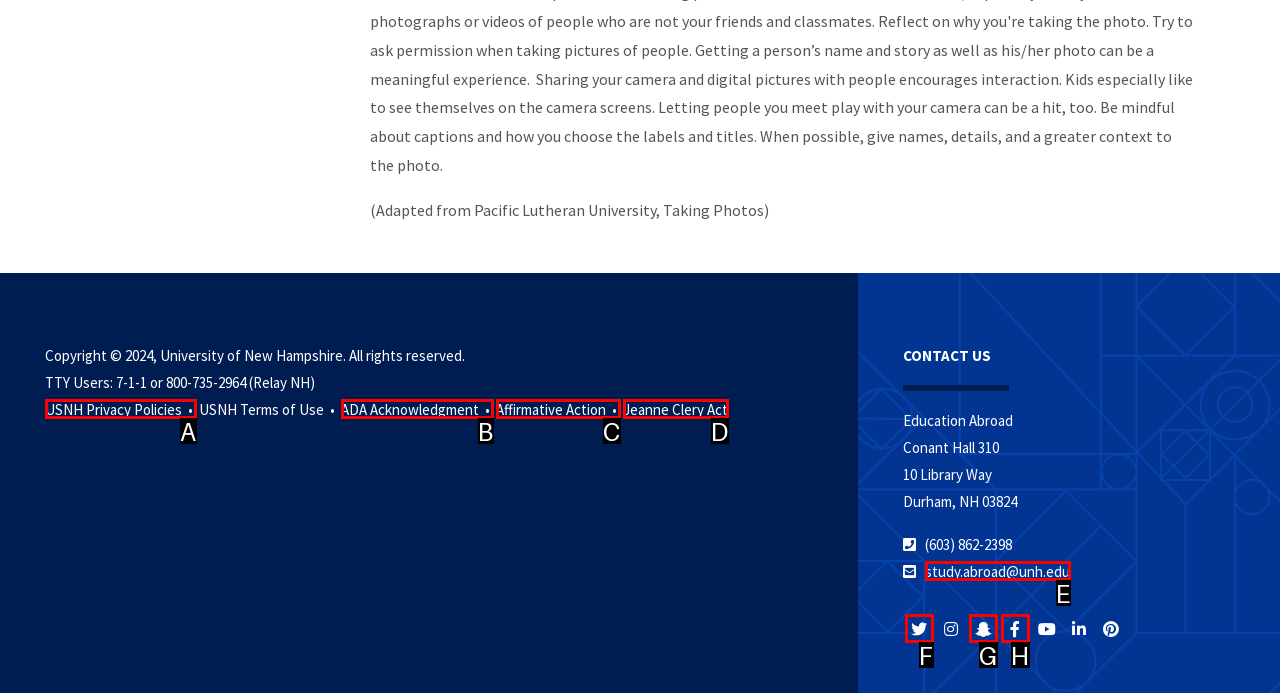Given the description: study.abroad@unh.edu, identify the matching HTML element. Provide the letter of the correct option.

E